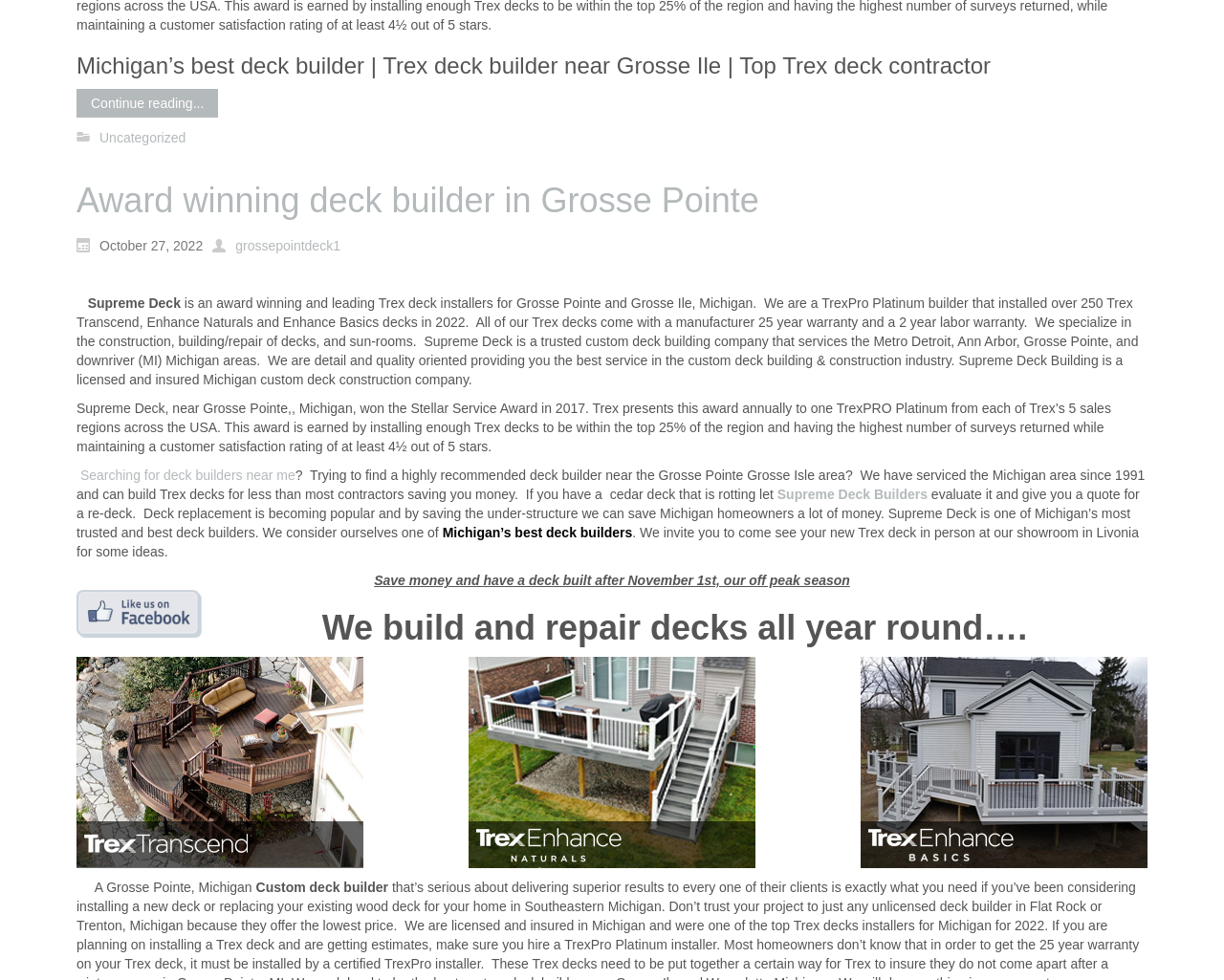Please reply to the following question using a single word or phrase: 
What is the warranty period for Trex decks?

25 year manufacturer warranty